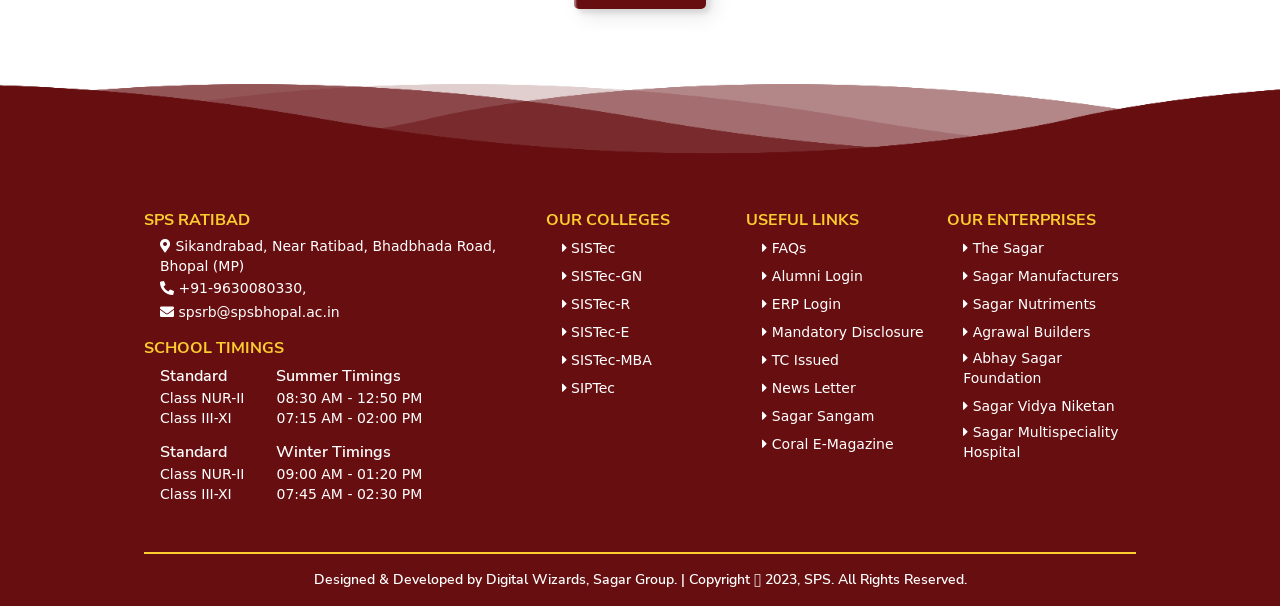Pinpoint the bounding box coordinates for the area that should be clicked to perform the following instruction: "View school timings".

[0.112, 0.554, 0.417, 0.593]